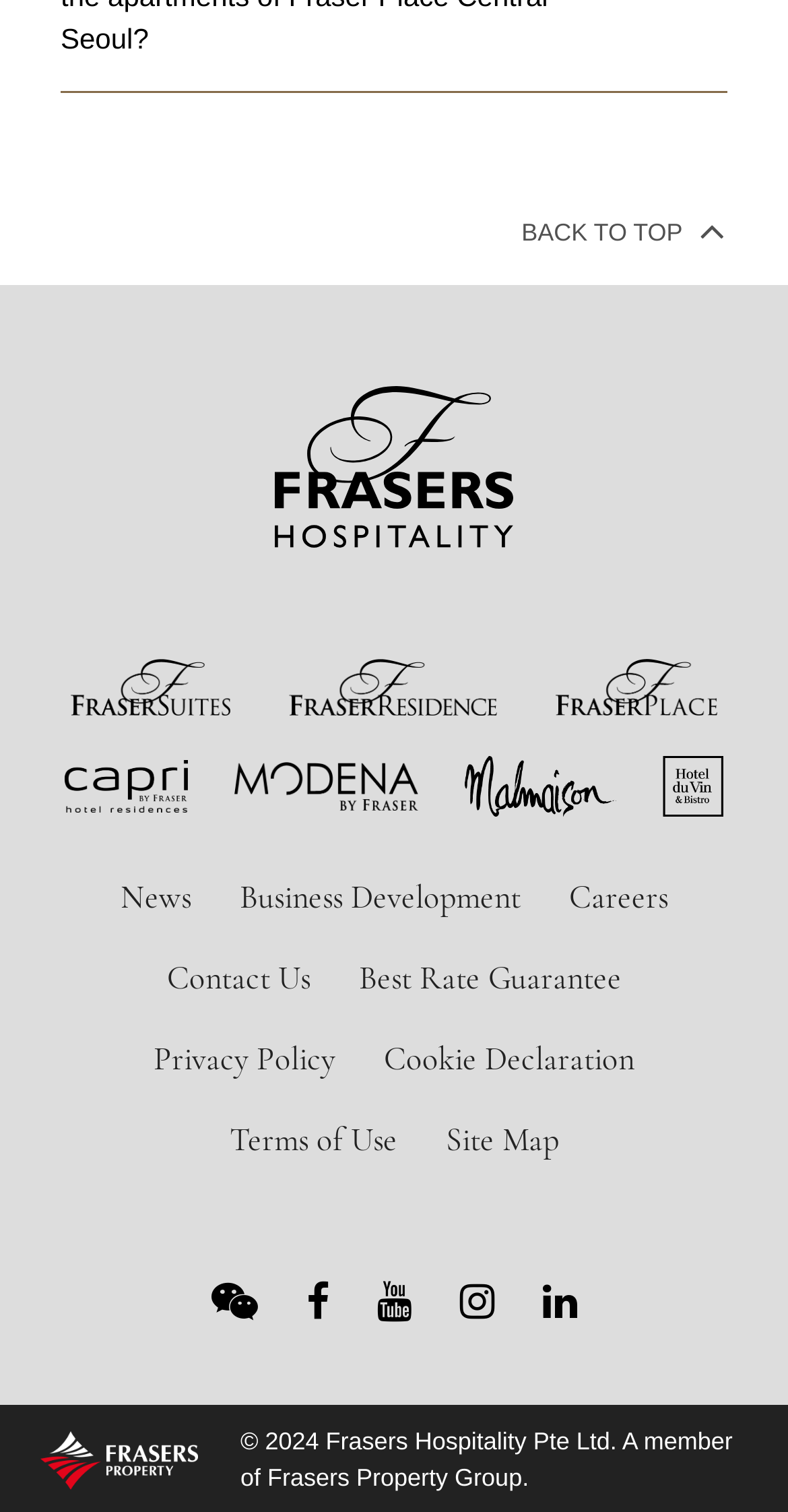Bounding box coordinates are given in the format (top-left x, top-left y, bottom-right x, bottom-right y). All values should be floating point numbers between 0 and 1. Provide the bounding box coordinate for the UI element described as: Contact Us

[0.181, 0.621, 0.424, 0.674]